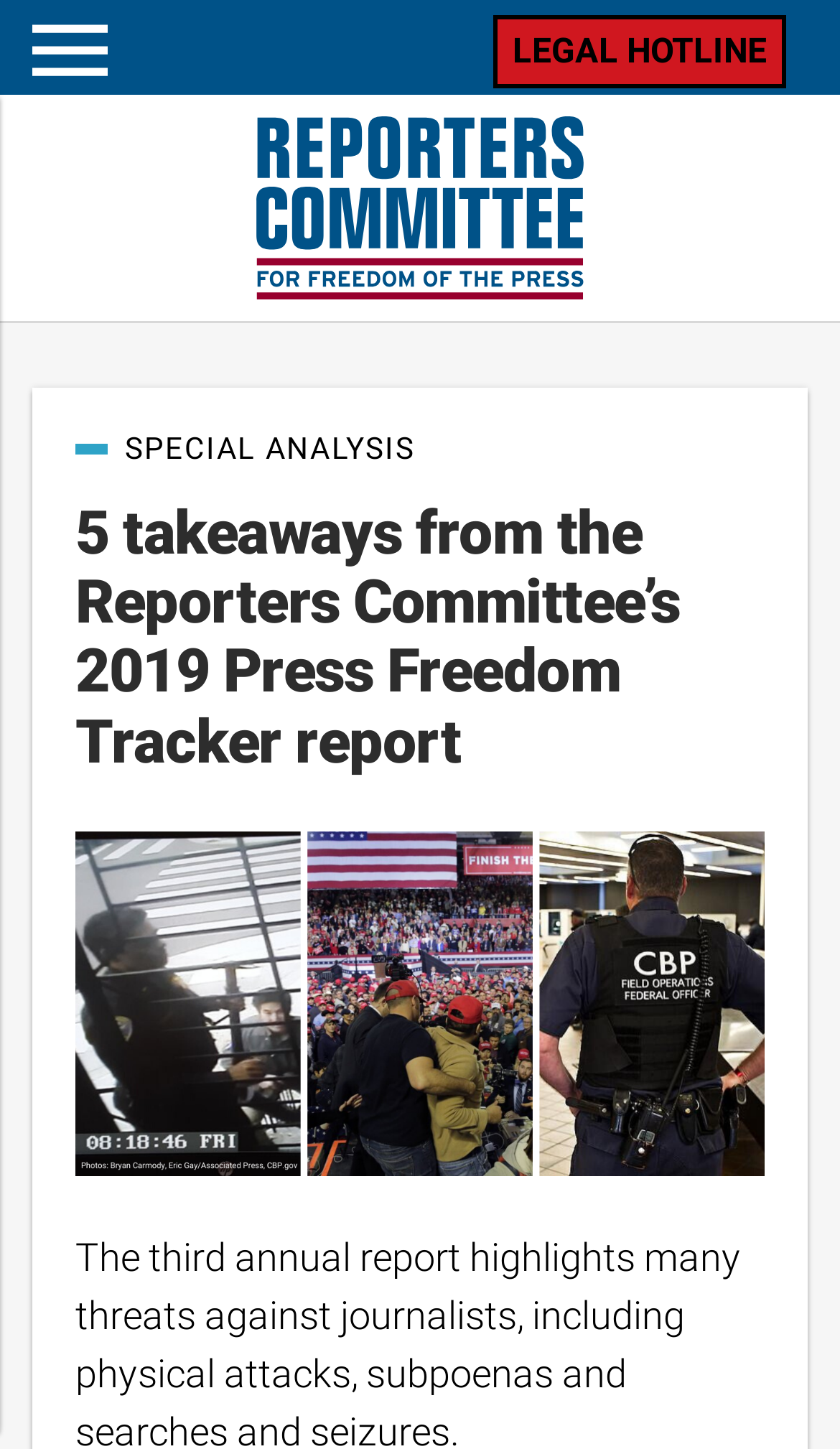Utilize the details in the image to thoroughly answer the following question: What is the purpose of the 'LEGAL HOTLINE' link?

The 'LEGAL HOTLINE' link is present on the webpage, but its purpose is not explicitly stated. It might be related to providing legal assistance or resources, but without further context, it's unclear.